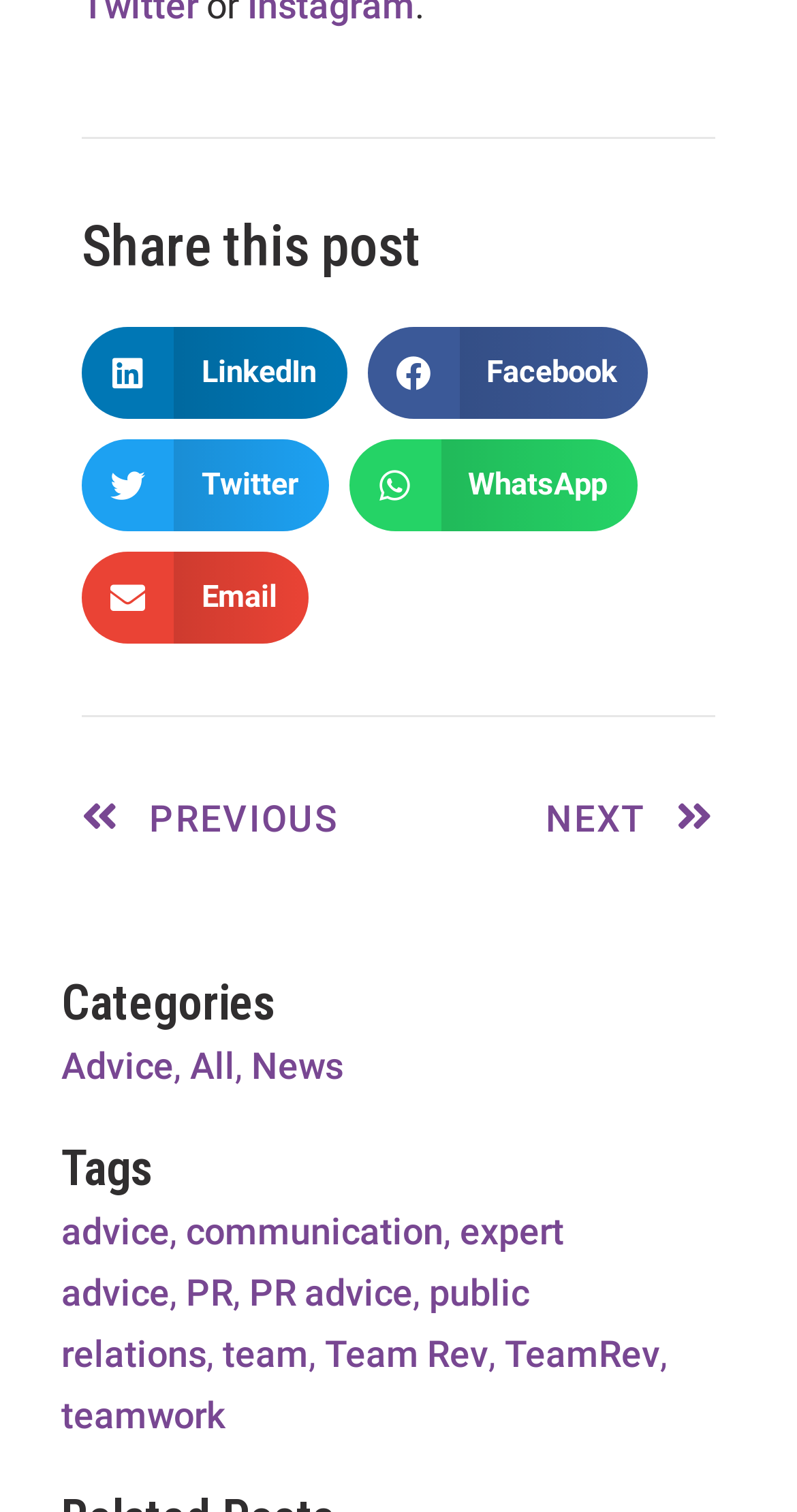Look at the image and answer the question in detail:
What is the function of the 'Prev' and 'Next' links?

The 'Prev' and 'Next' links are located at the bottom of the webpage and are used to navigate between posts. The 'Prev' link likely leads to the previous post, while the 'Next' link leads to the next post.